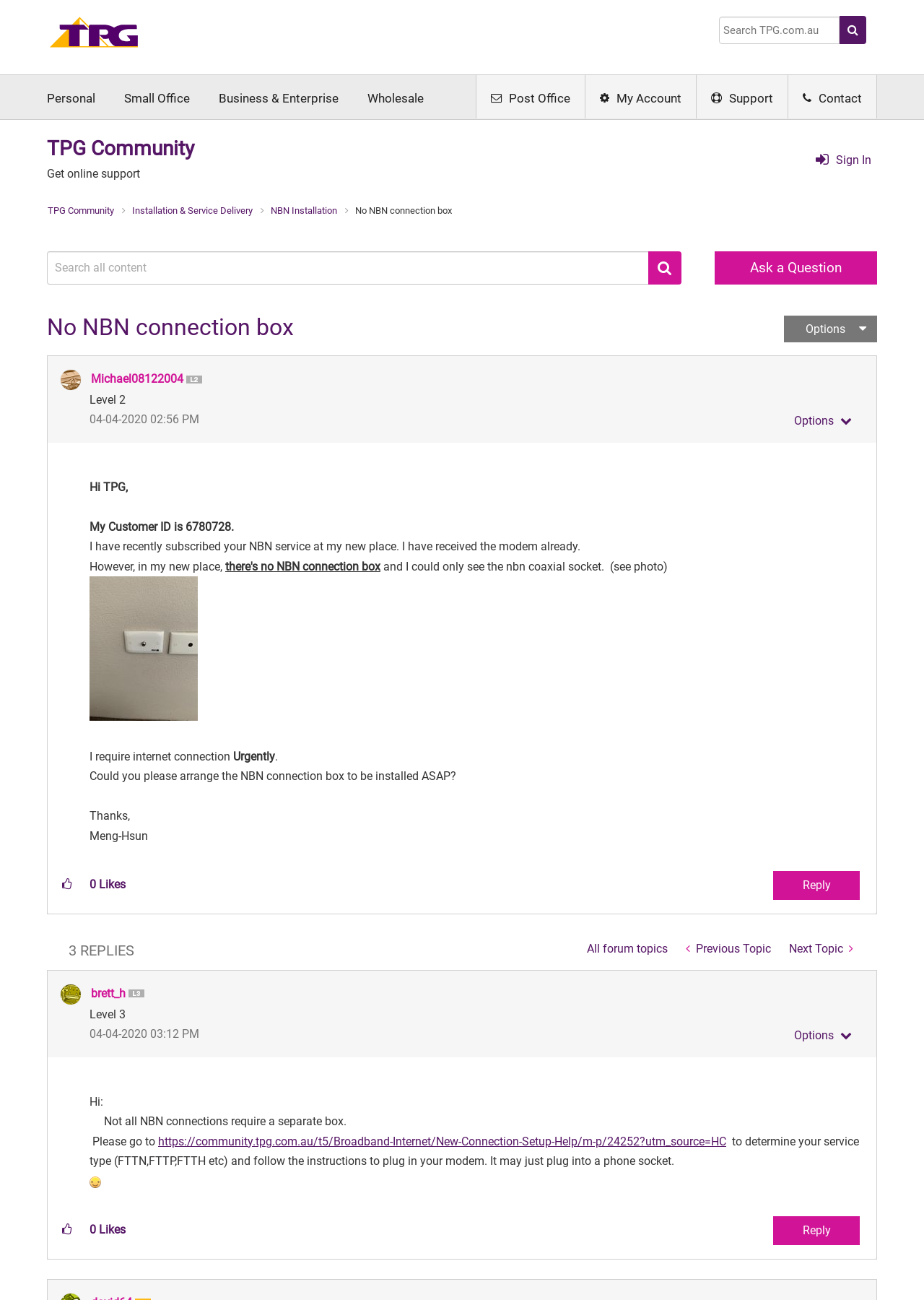Describe all the visual and textual components of the webpage comprehensively.

This webpage is a forum discussion page on the TPG Community website. At the top, there is a navigation bar with links to "Home", "Business & Enterprise", "Wholesale", "Post Office", "My Account", "Support", and "Contact". Below the navigation bar, there is a search box and a button with a magnifying glass icon.

The main content of the page is a discussion thread about a user's issue with their NBN connection. The thread starts with the user's post, which includes their customer ID and a description of their problem. The post also includes an image, which is likely a photo of the user's NBN setup.

Below the user's post, there are three replies from other users. Each reply includes the user's profile picture, their name, and the date and time of their post. The replies also include buttons to give kudos to the post and to show a menu of options for the post.

To the right of the discussion thread, there are links to "Ask a Question" and to view "All forum topics". There are also navigation links to the previous and next topics in the forum.

At the bottom of the page, there is a section with a heading "3 REPLIES" and a link to "Reply" to the discussion thread.